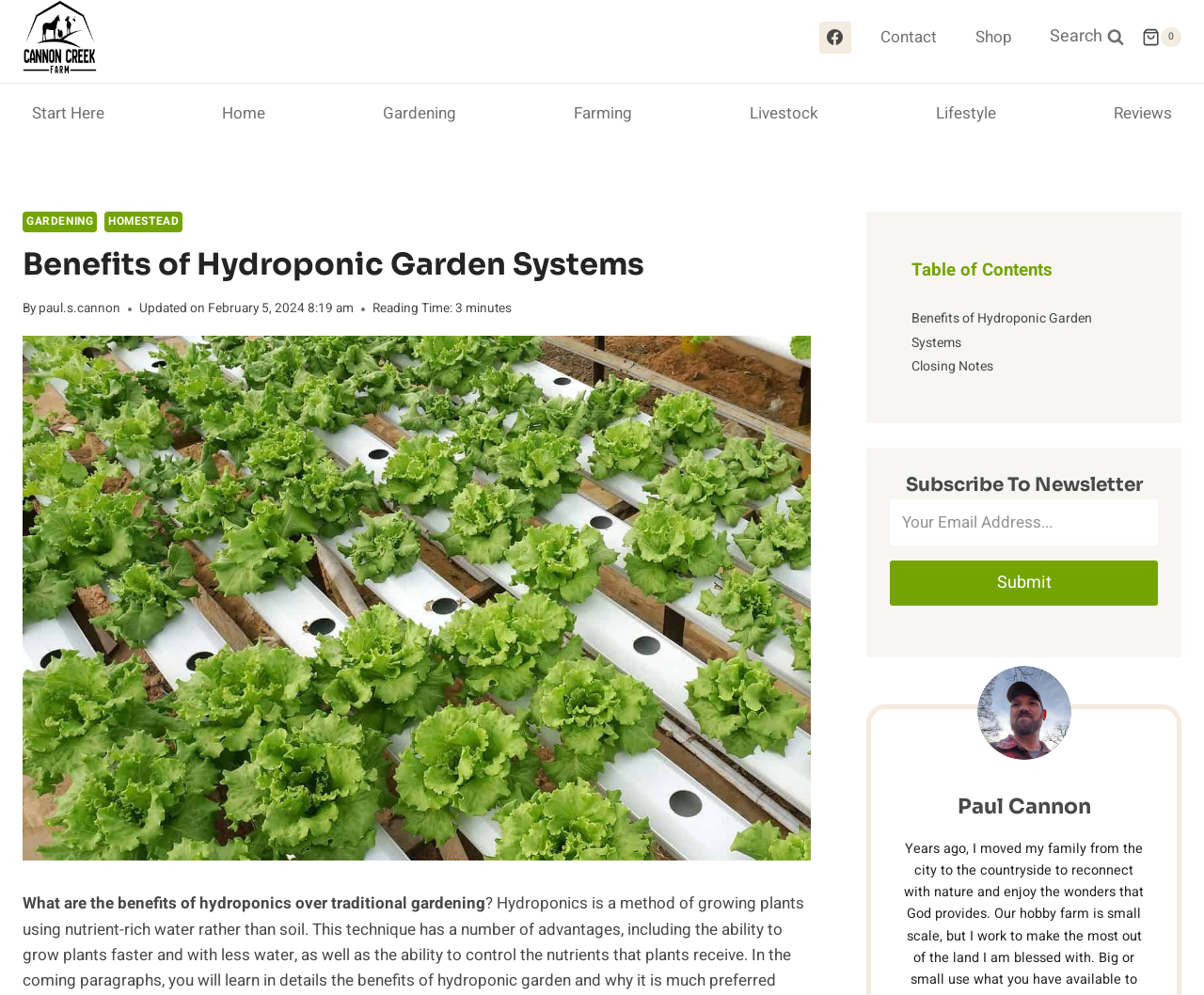Please mark the bounding box coordinates of the area that should be clicked to carry out the instruction: "Click on the Facebook link".

[0.68, 0.021, 0.707, 0.053]